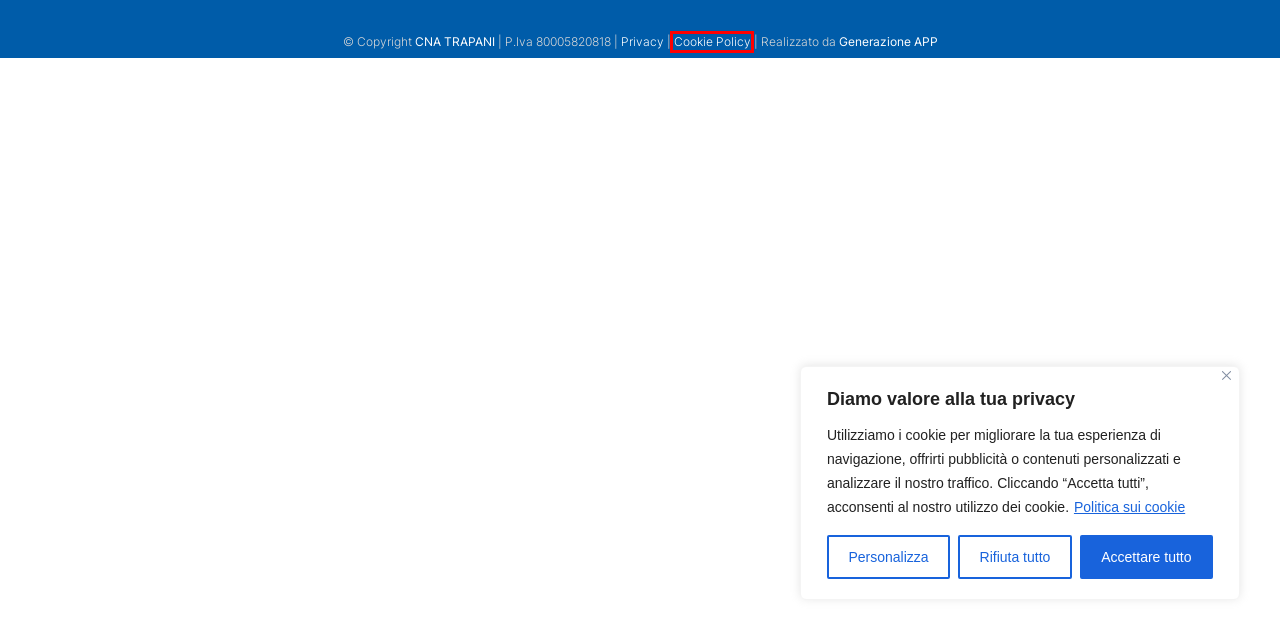Using the screenshot of a webpage with a red bounding box, pick the webpage description that most accurately represents the new webpage after the element inside the red box is clicked. Here are the candidates:
A. Pensionati - CNA Trapani
B. Cittadini - CNA Trapani
C. Informativa Privacy - CNA Trapani
D. Eventi - CNA Trapani
E. Generazione app
F. Notizie - CNA Trapani
G. Imprese - CNA Trapani
H. Cookie Policy - CNA Trapani

E